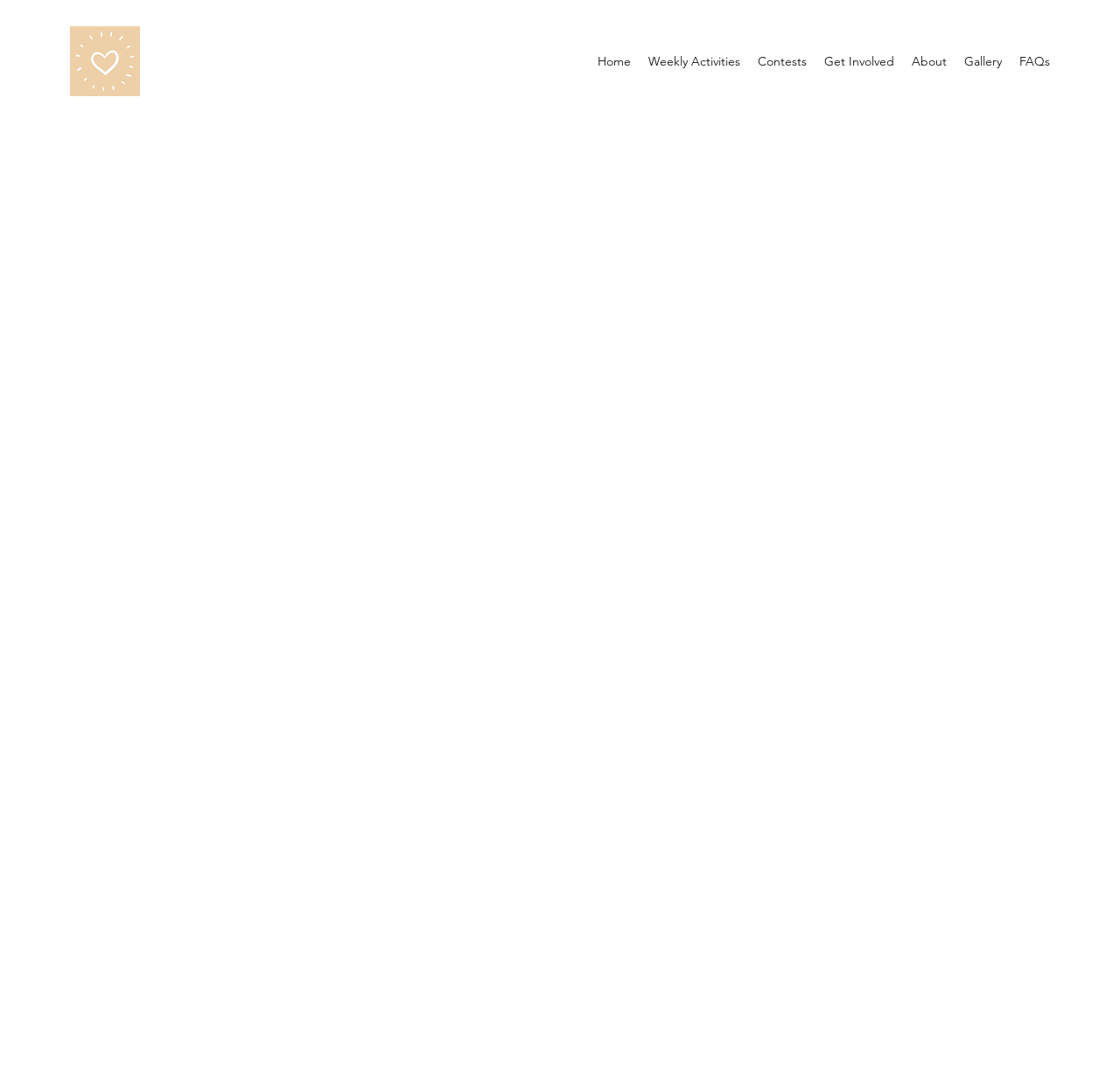How many elements are there in the top section?
Identify the answer in the screenshot and reply with a single word or phrase.

2